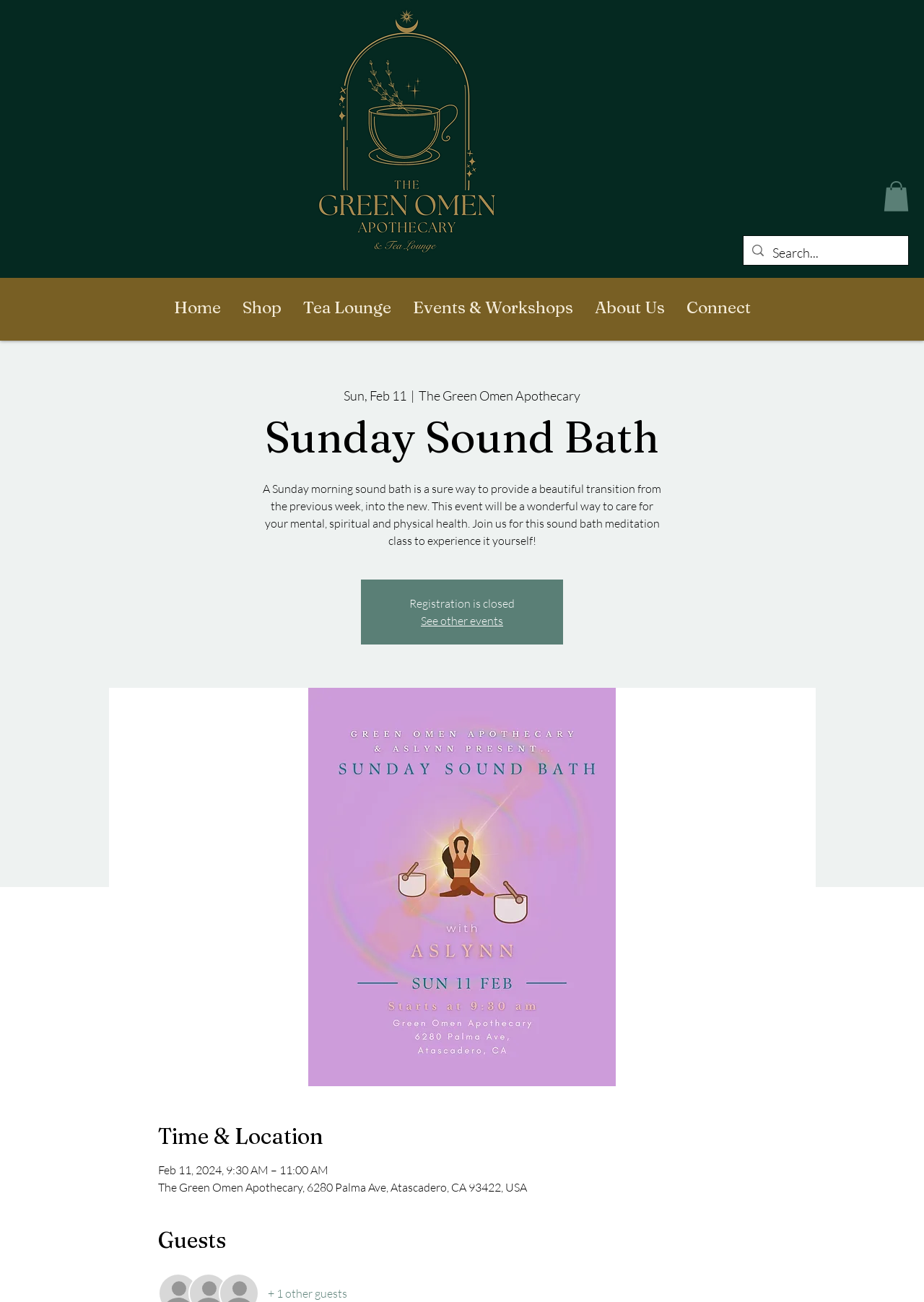How many guests are attending the event?
Utilize the information in the image to give a detailed answer to the question.

I found the answer by looking at the button element with the text '+ 1 other guests' which is located under the 'Guests' heading, indicating that there is one other guest attending the event.